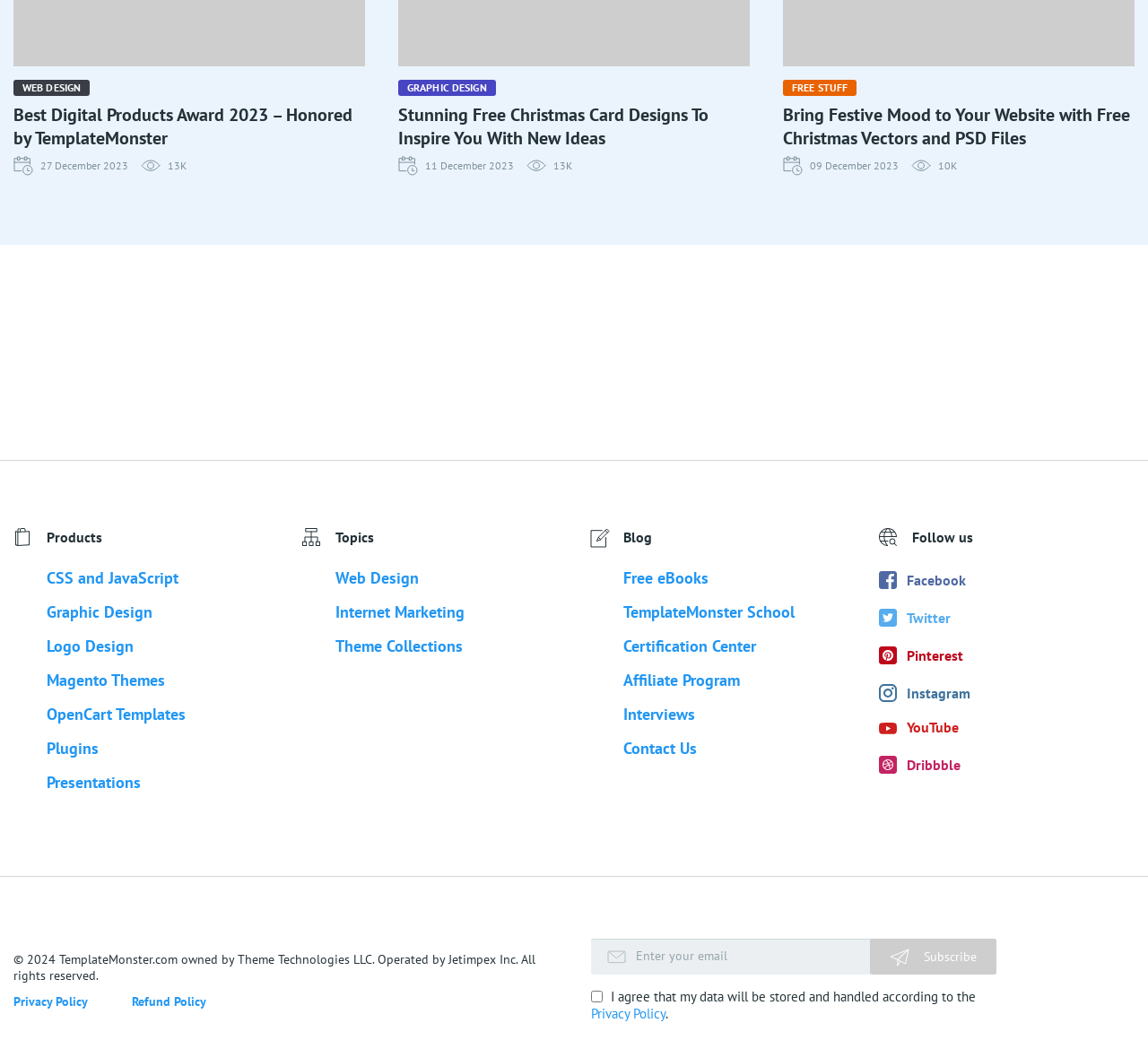How many social media platforms are listed under 'Follow us'?
Using the image as a reference, give an elaborate response to the question.

The answer can be found by counting the number of link elements under the 'Follow us' category, which are 'Facebook', 'Twitter', 'Pinterest', 'Instagram', 'YouTube', and 'Dribbble'.